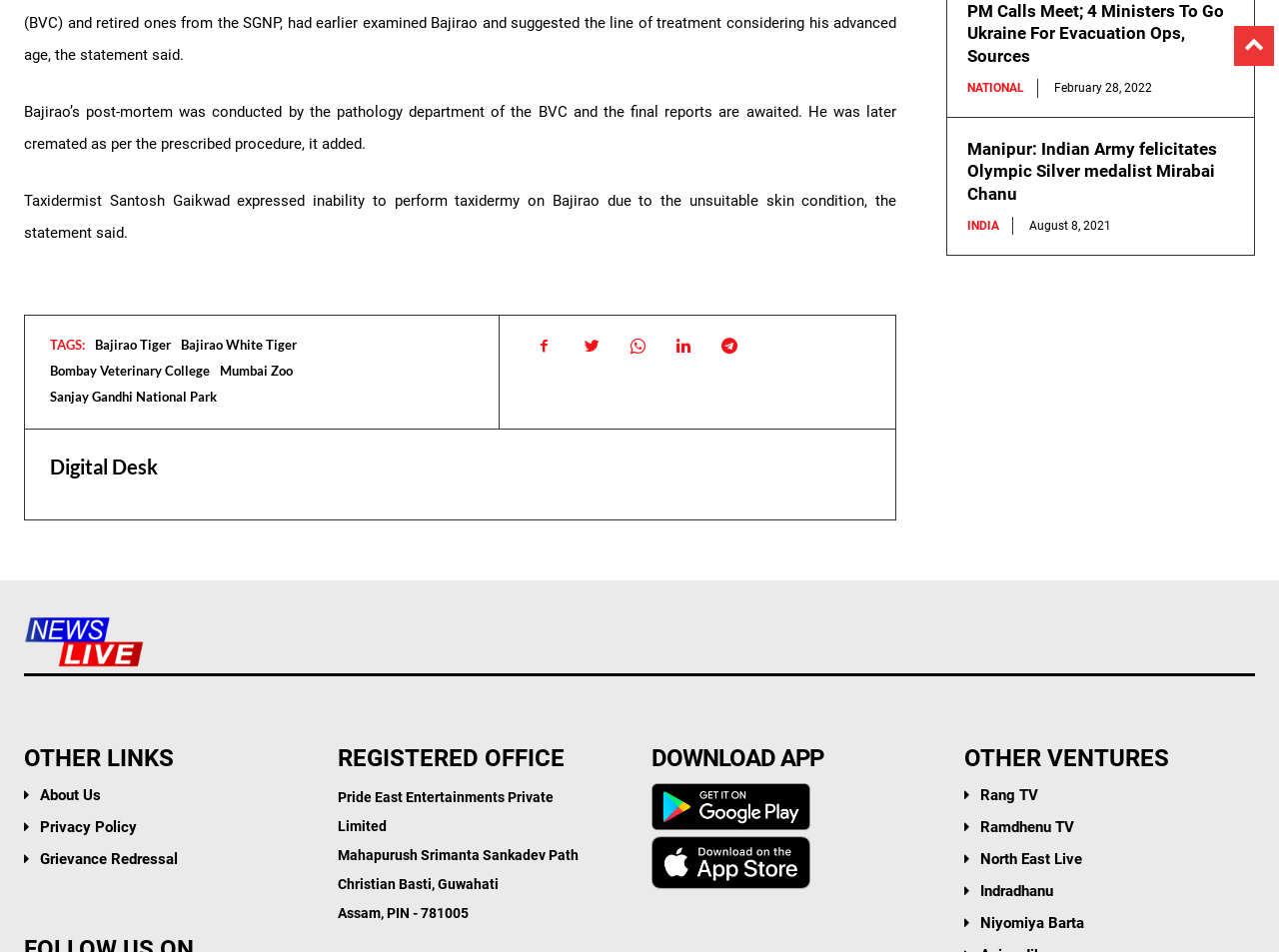Please find the bounding box for the UI element described by: "Twitter".

[0.446, 0.342, 0.477, 0.384]